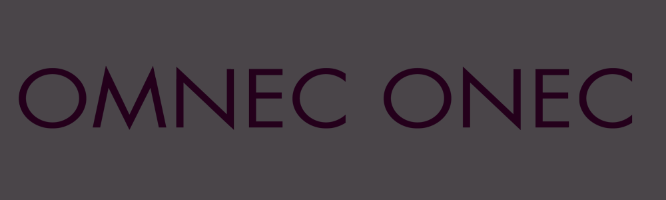What is the purpose of the website?
Please provide a detailed and comprehensive answer to the question.

The website is designed to share Omnec Onec's spiritual insights and invite visitors to explore a deeper understanding of her message, highlighting her central role in the narrative of Venusian spirituality.